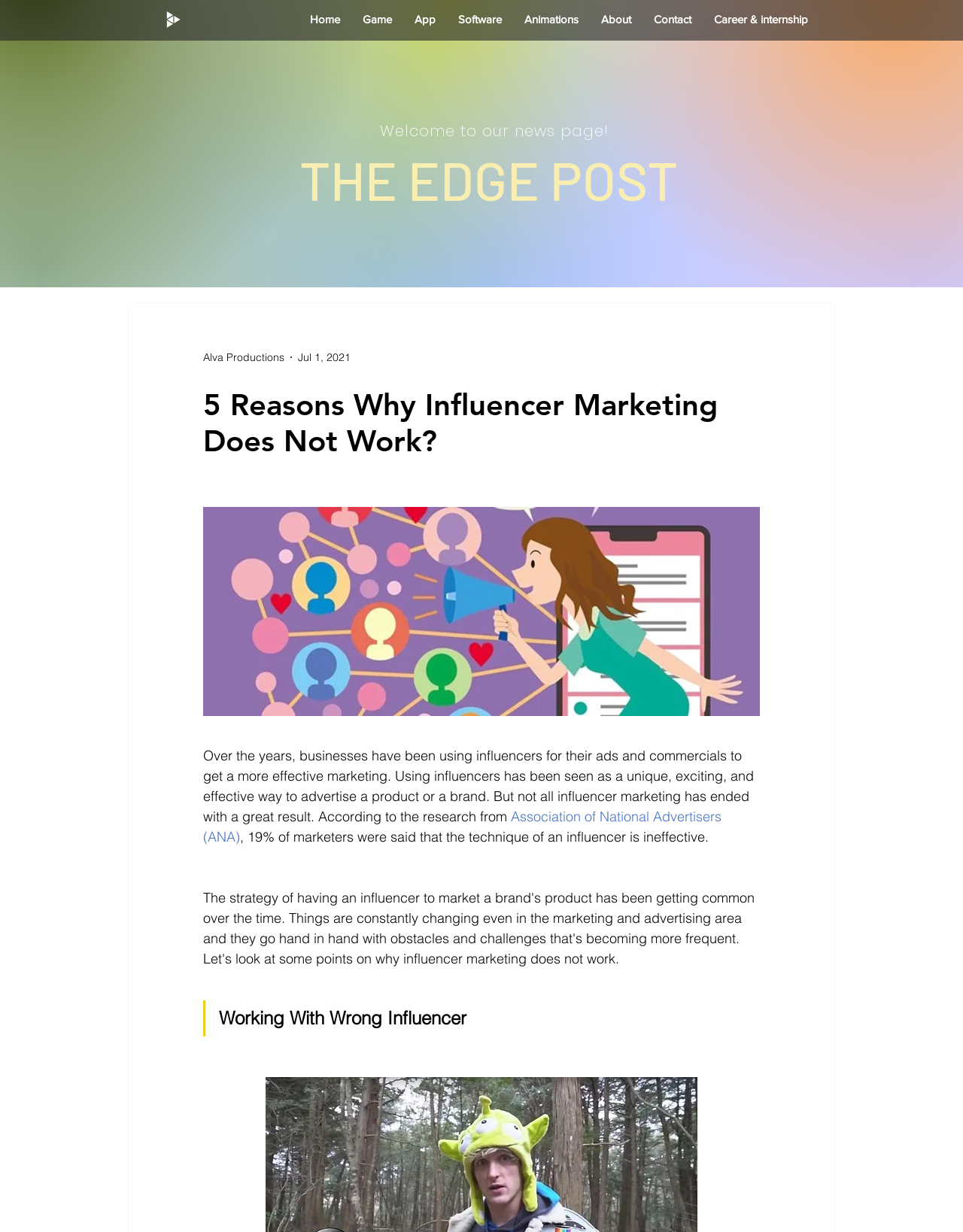Elaborate on the webpage's design and content in a detailed caption.

The webpage is about influencer marketing, specifically discussing why it does not work. At the top left corner, there is a white logo with no background. Below the logo, there is a navigation menu with links to different sections of the website, including Home, Game, App, Software, Animations, About, Contact, and Career & internship.

The main content of the webpage is divided into sections. The first section has a heading "Welcome to our news page!" and another heading "THE EDGE POST" with a link to "Alva Productions" and a date "Jul 1, 2021" below it. 

The main article is titled "5 Reasons Why Influencer Marketing Does Not Work?" and has a figure below the title. The article discusses how businesses have been using influencers for advertising, but not all influencer marketing has been effective. It cites research from the Association of National Advertisers (ANA) that 19% of marketers found influencer marketing to be ineffective.

The article continues with a blockquote section, which highlights one of the reasons why influencer marketing does not work, specifically "Working With Wrong Influencer".